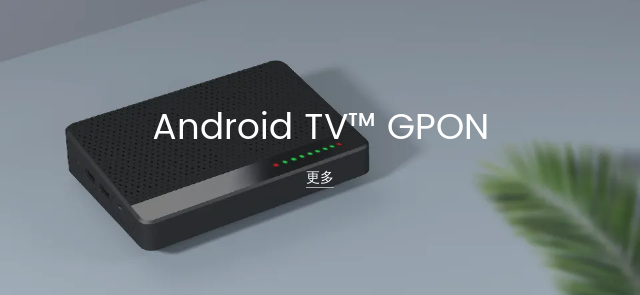What do the green lights on the device indicate?
Using the image as a reference, answer with just one word or a short phrase.

Active functions